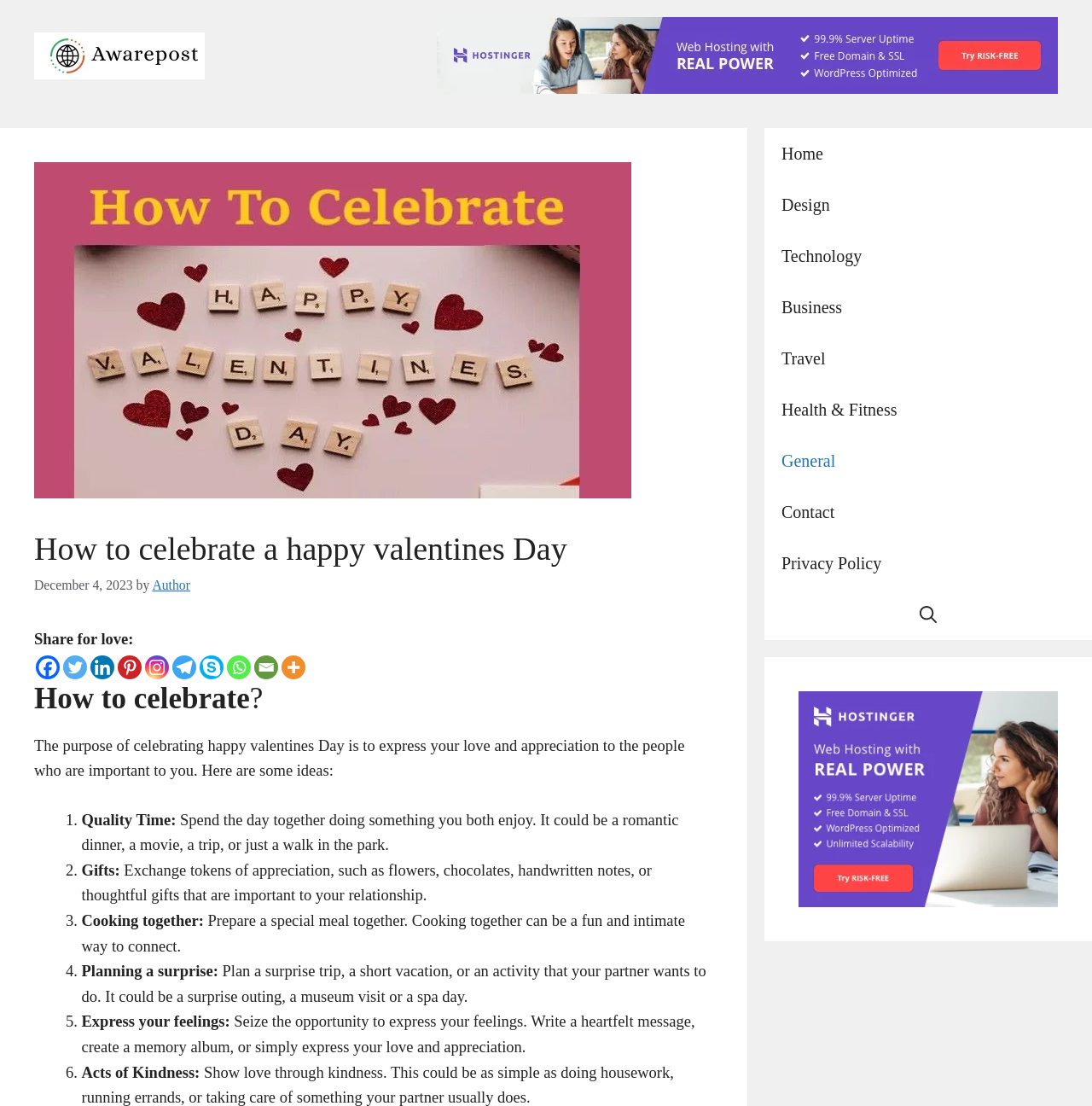What is the date the article was published?
Refer to the screenshot and answer in one word or phrase.

December 4, 2023